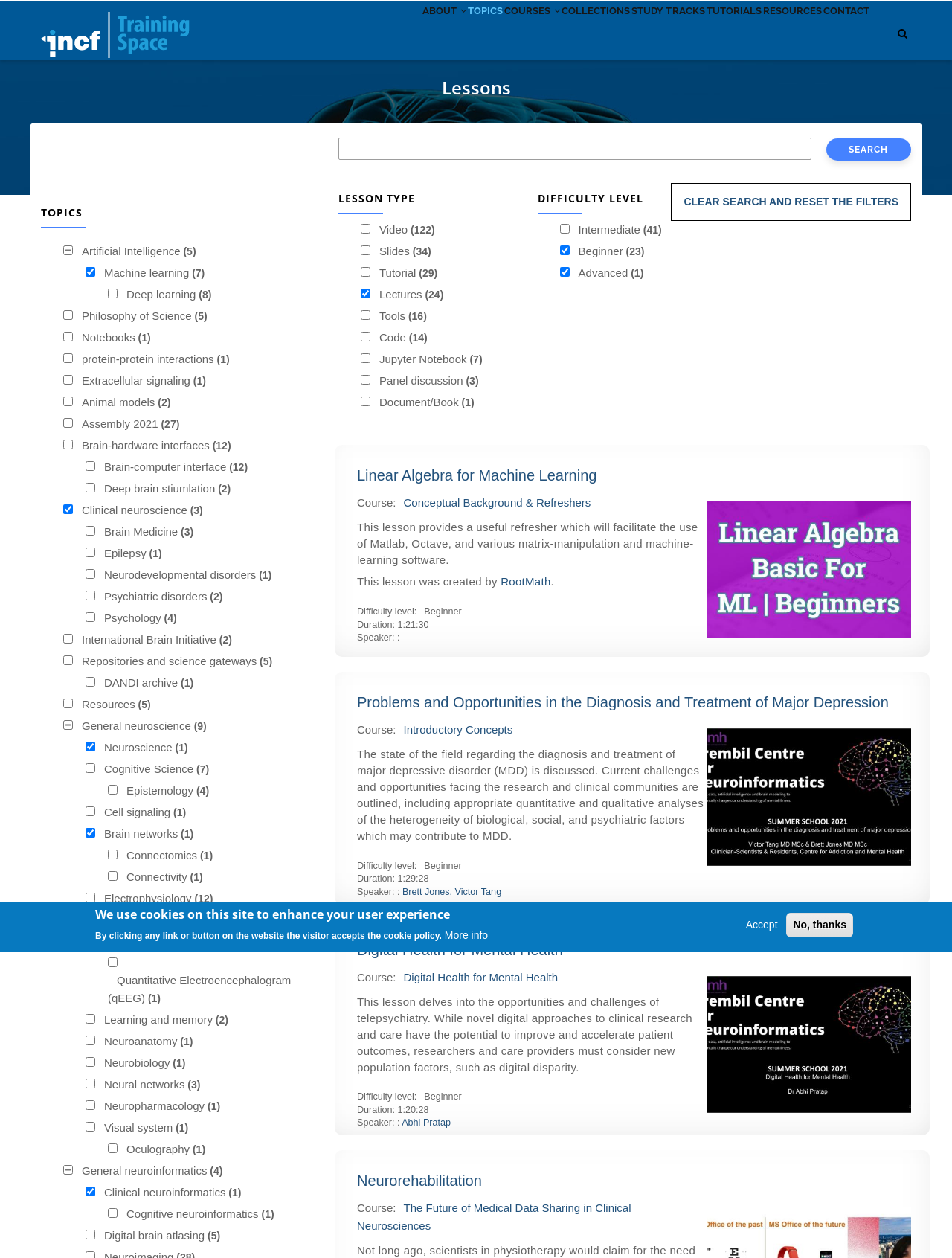What is the current page about?
Can you give a detailed and elaborate answer to the question?

Based on the webpage's title 'Lessons | INCF TrainingSpace' and the content of the page, it appears that the current page is about lessons or courses offered by INCF TrainingSpace.